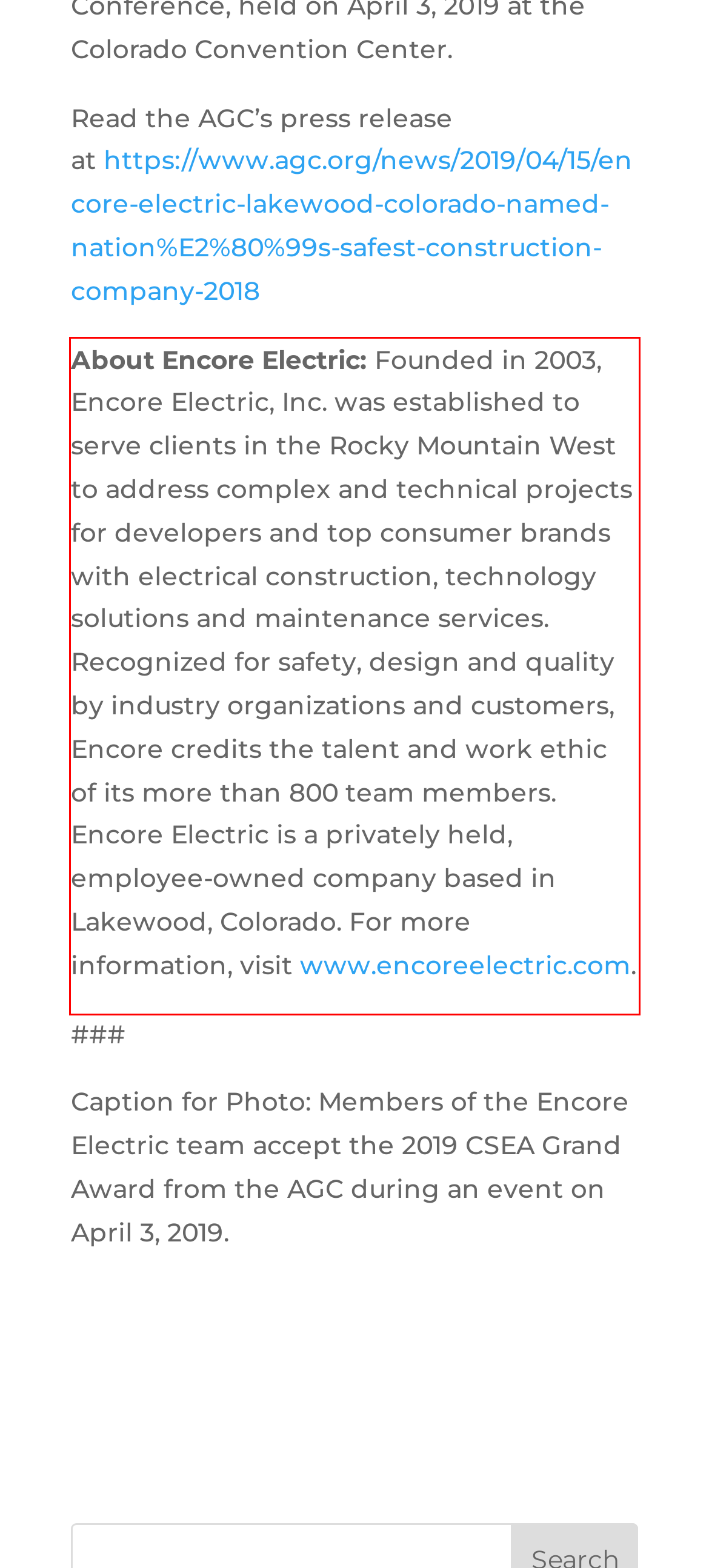From the screenshot of the webpage, locate the red bounding box and extract the text contained within that area.

About Encore Electric: Founded in 2003, Encore Electric, Inc. was established to serve clients in the Rocky Mountain West to address complex and technical projects for developers and top consumer brands with electrical construction, technology solutions and maintenance services. Recognized for safety, design and quality by industry organizations and customers, Encore credits the talent and work ethic of its more than 800 team members. Encore Electric is a privately held, employee-owned company based in Lakewood, Colorado. For more information, visit www.encoreelectric.com.